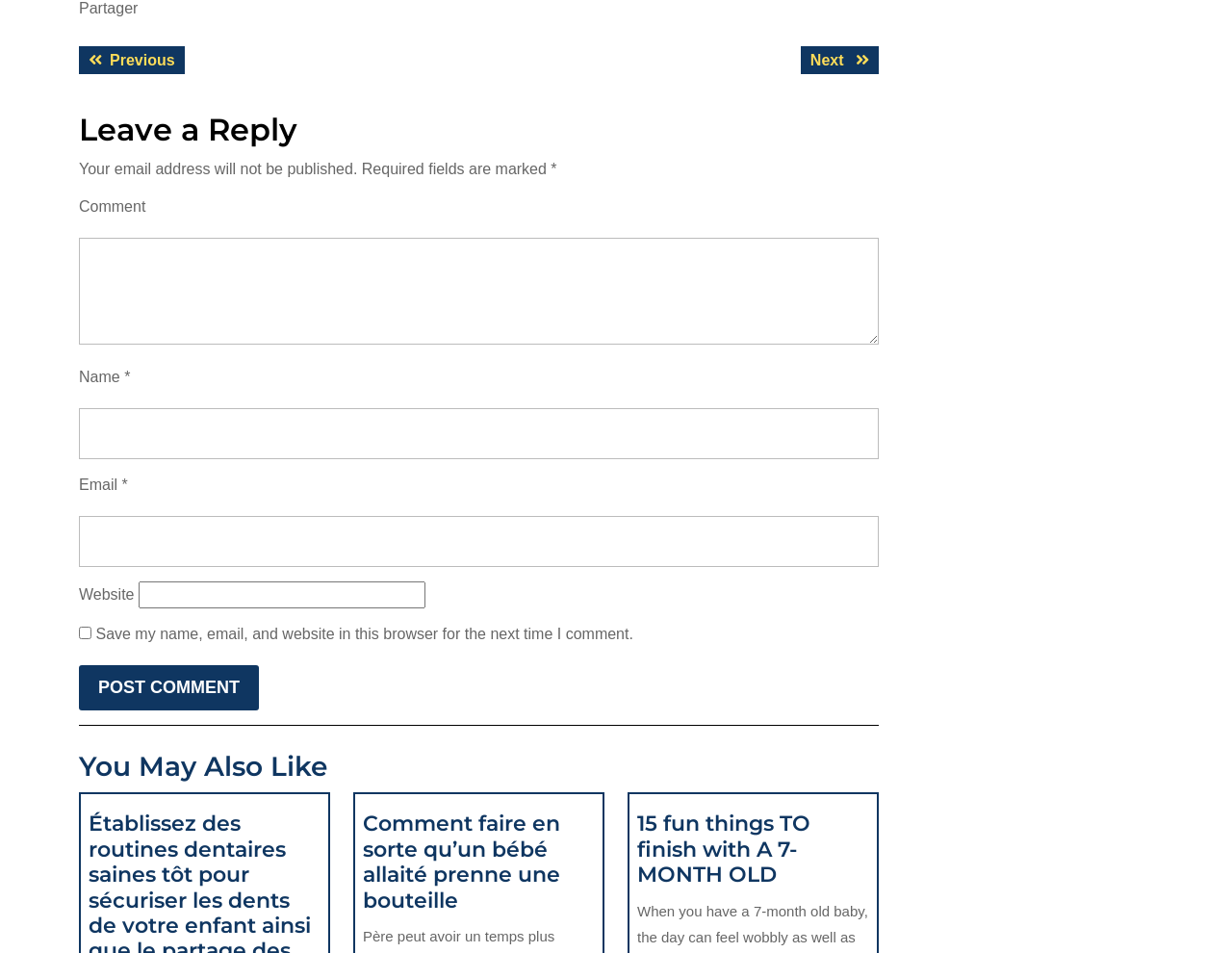Pinpoint the bounding box coordinates of the area that must be clicked to complete this instruction: "Click 15 fun things TO finish with A 7-MONTH OLD".

[0.517, 0.851, 0.658, 0.932]